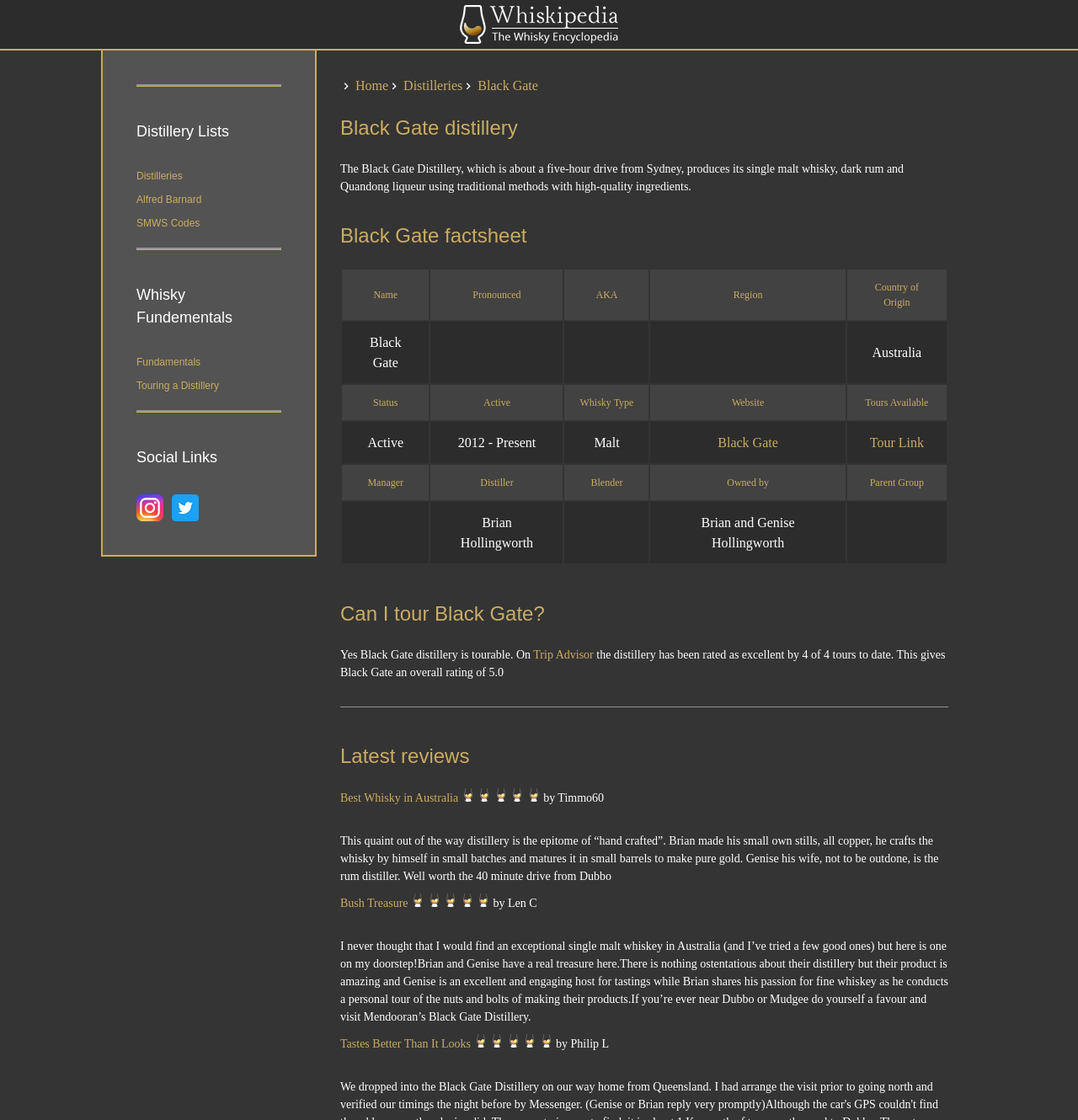Identify the coordinates of the bounding box for the element described below: "Black Gate". Return the coordinates as four float numbers between 0 and 1: [left, top, right, bottom].

[0.443, 0.07, 0.499, 0.083]